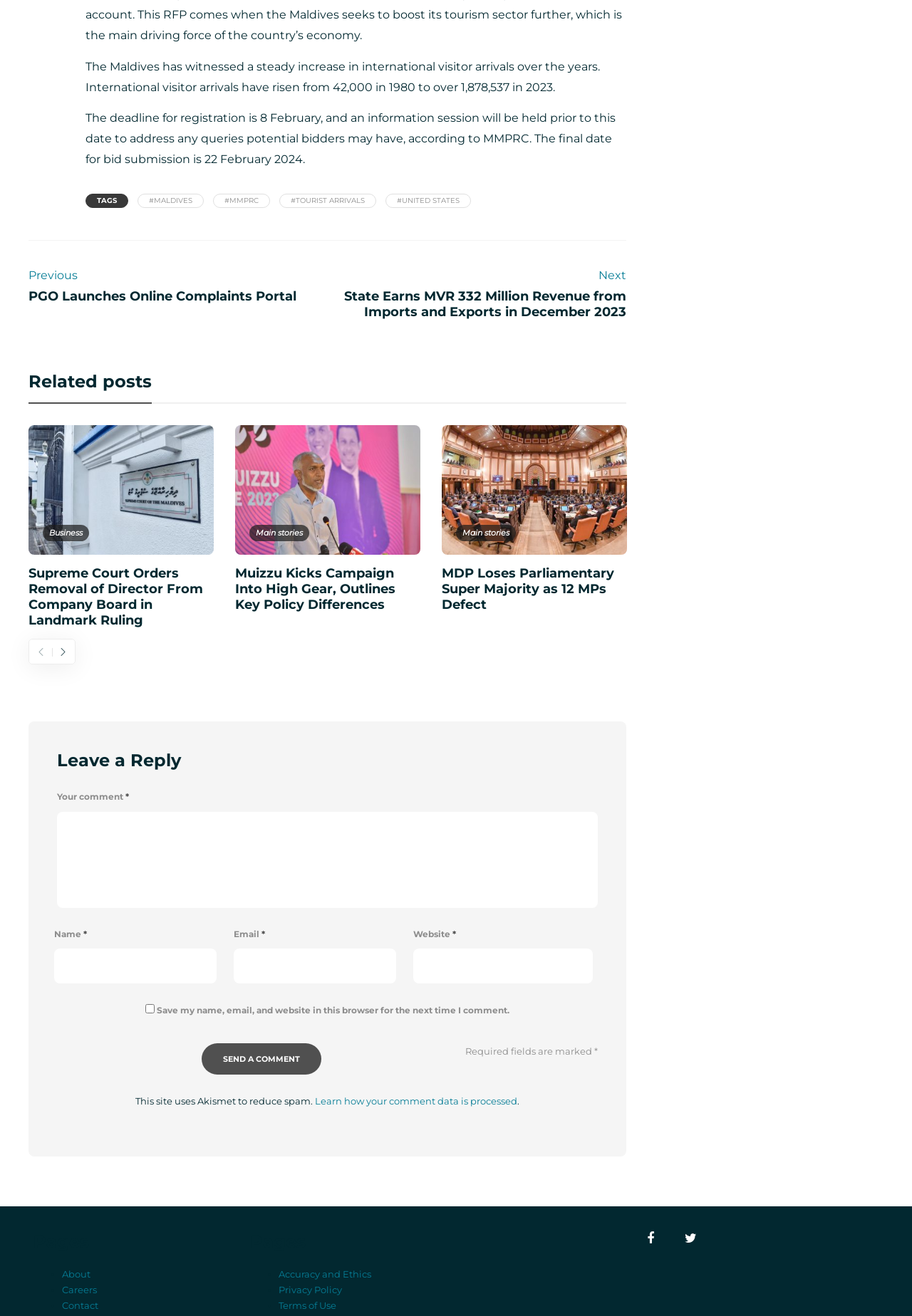Can you give a detailed response to the following question using the information from the image? What are the types of pages listed at the bottom of the webpage?

The webpage includes a section of links at the bottom, contained within the heading element with ID 280, which lists various types of pages, including 'About', 'Careers', and 'Contact', as indicated by the link elements with IDs 482, 484, and 486, respectively.